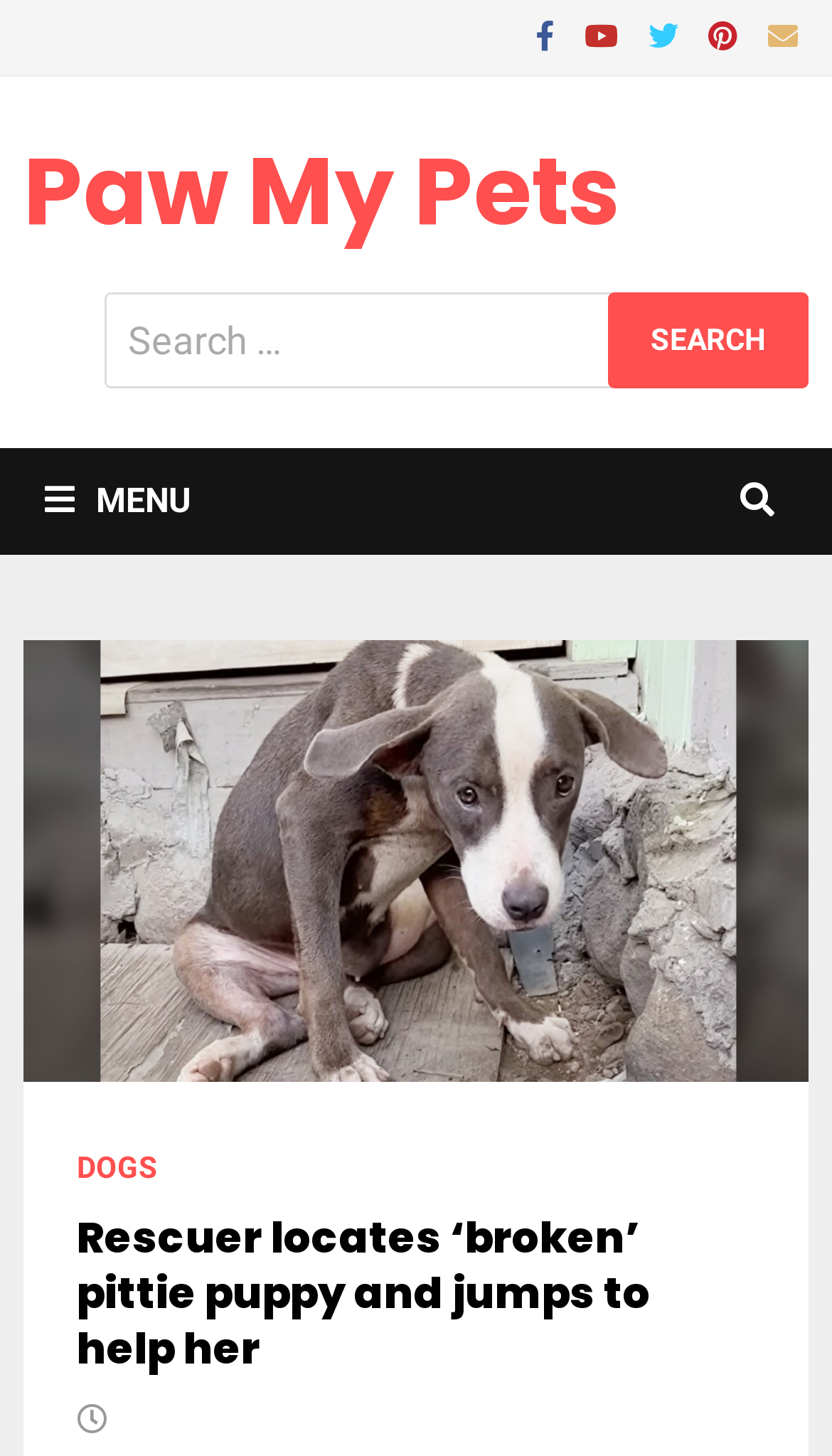Consider the image and give a detailed and elaborate answer to the question: 
What is the topic of the main article?

The main article on the webpage is about a rescuer helping a 'broken' pittie puppy, as indicated by the heading 'Rescuer locates ‘broken’ pittie puppy and jumps to help her'.